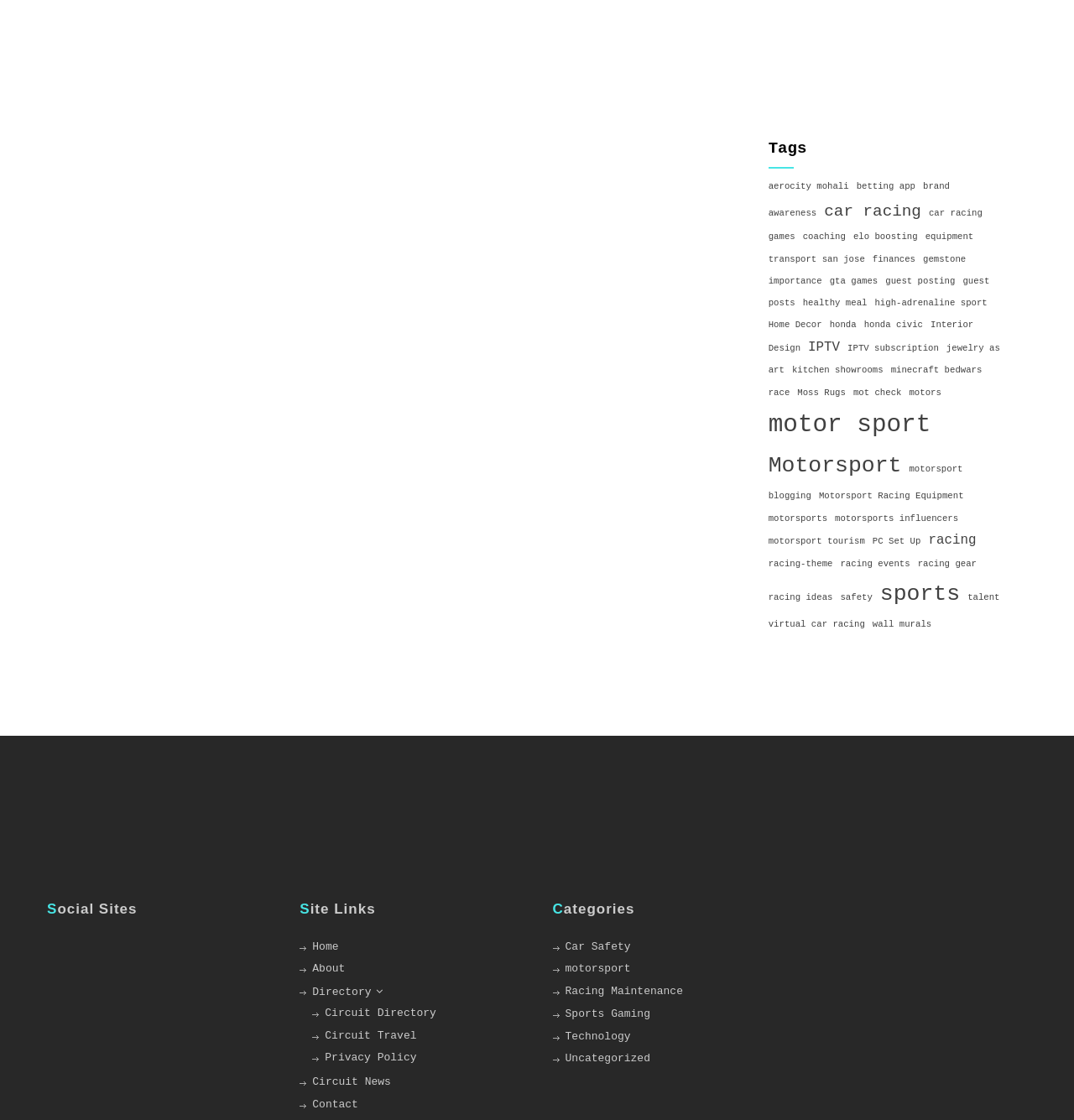Identify the bounding box of the HTML element described as: "equipment transport san jose".

[0.715, 0.227, 0.907, 0.257]